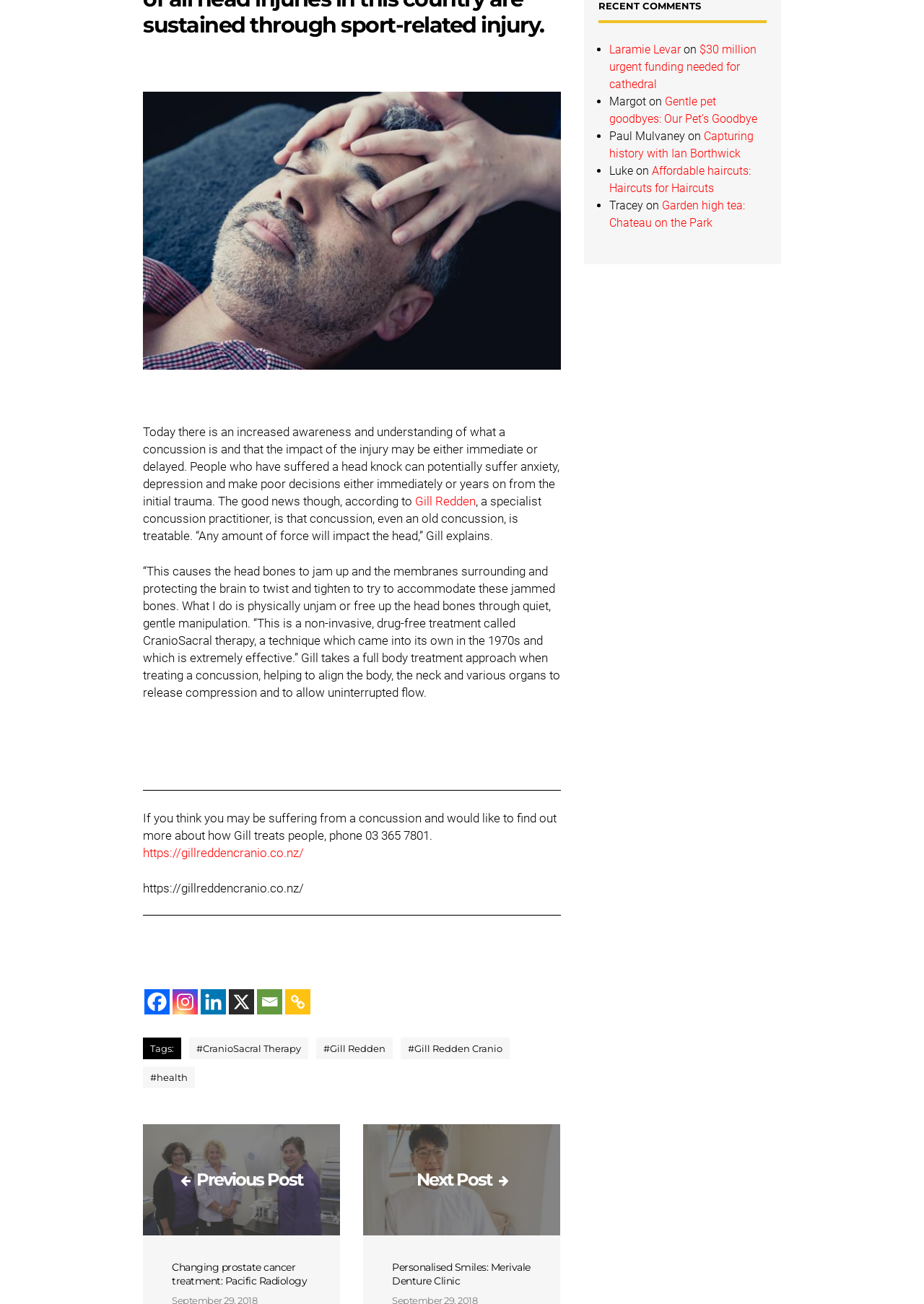Please answer the following question as detailed as possible based on the image: 
How many recent comments are there?

There are five recent comments listed at the bottom of the webpage, each with a list marker and a link to the comment. The comments are from different users, including Laramie Levar, Margot, Paul Mulvaney, Luke, and Tracey.